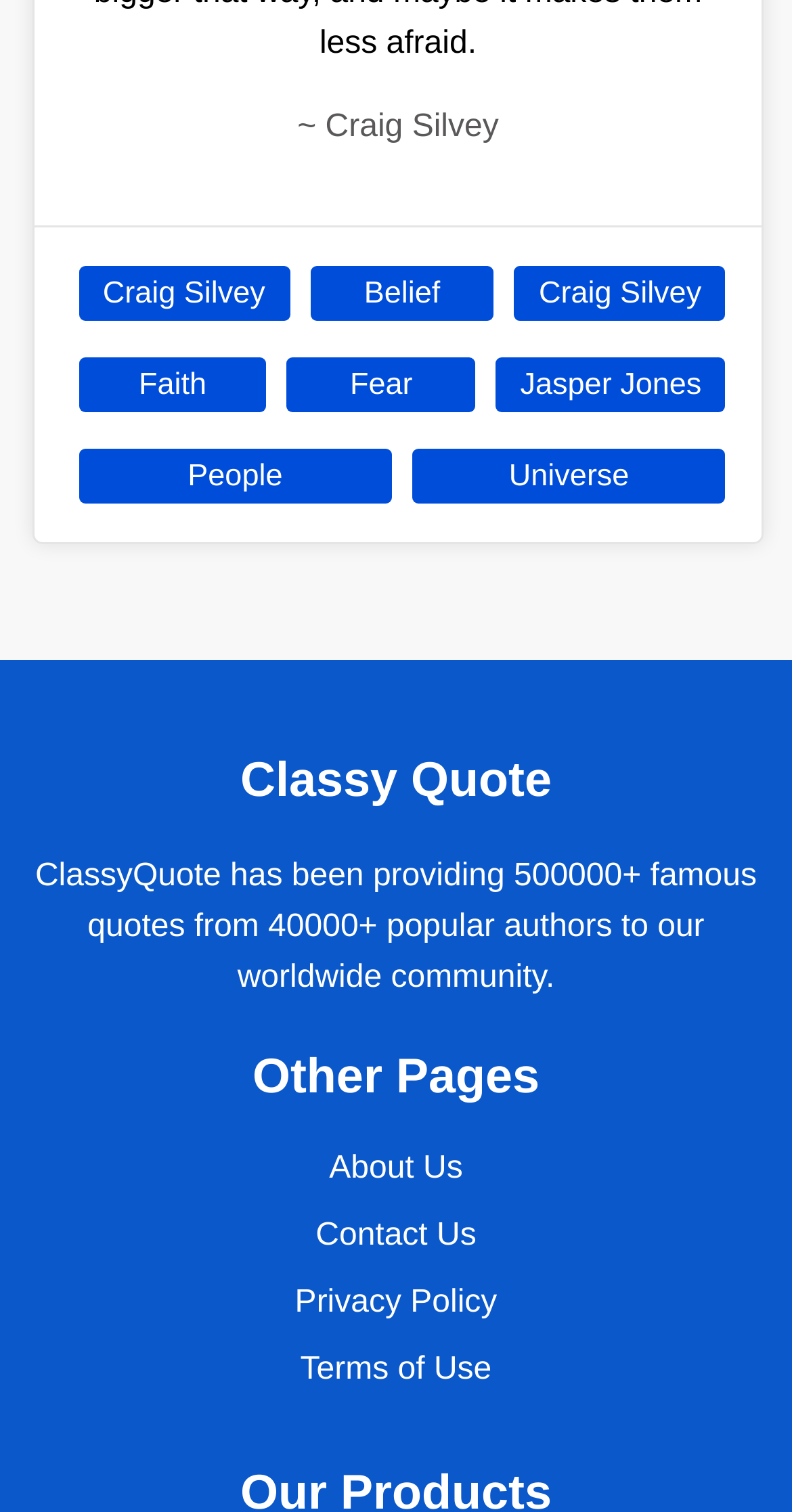What is the name of the book mentioned?
Please provide a comprehensive answer based on the information in the image.

The webpage has a link with the text 'Jasper Jones', which is likely the title of a book. This can be inferred from the context of the webpage, which appears to be a quote website, and the presence of other links with author names and themes.